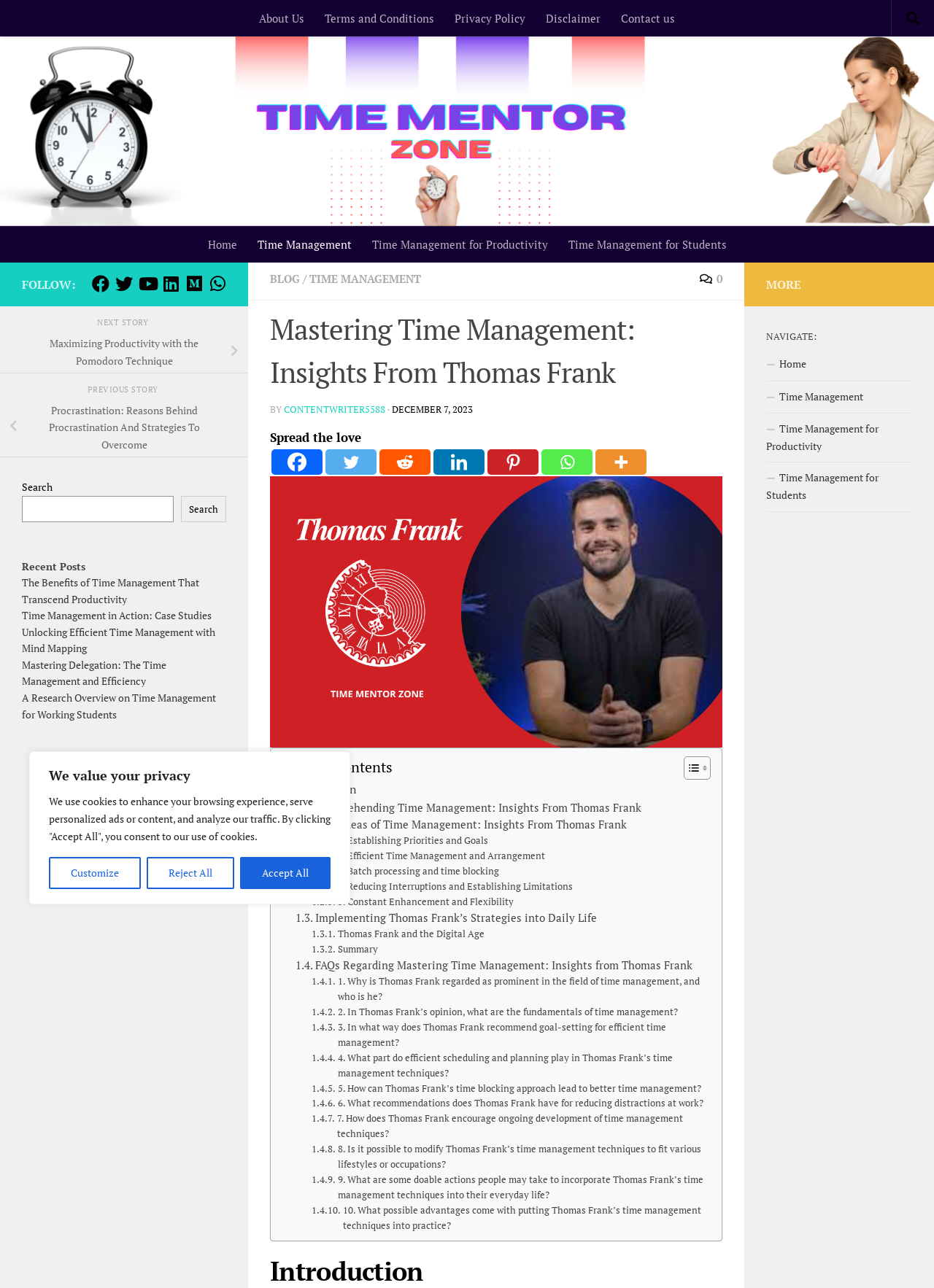Provide a one-word or one-phrase answer to the question:
What is the topic of the previous story?

Procrastination